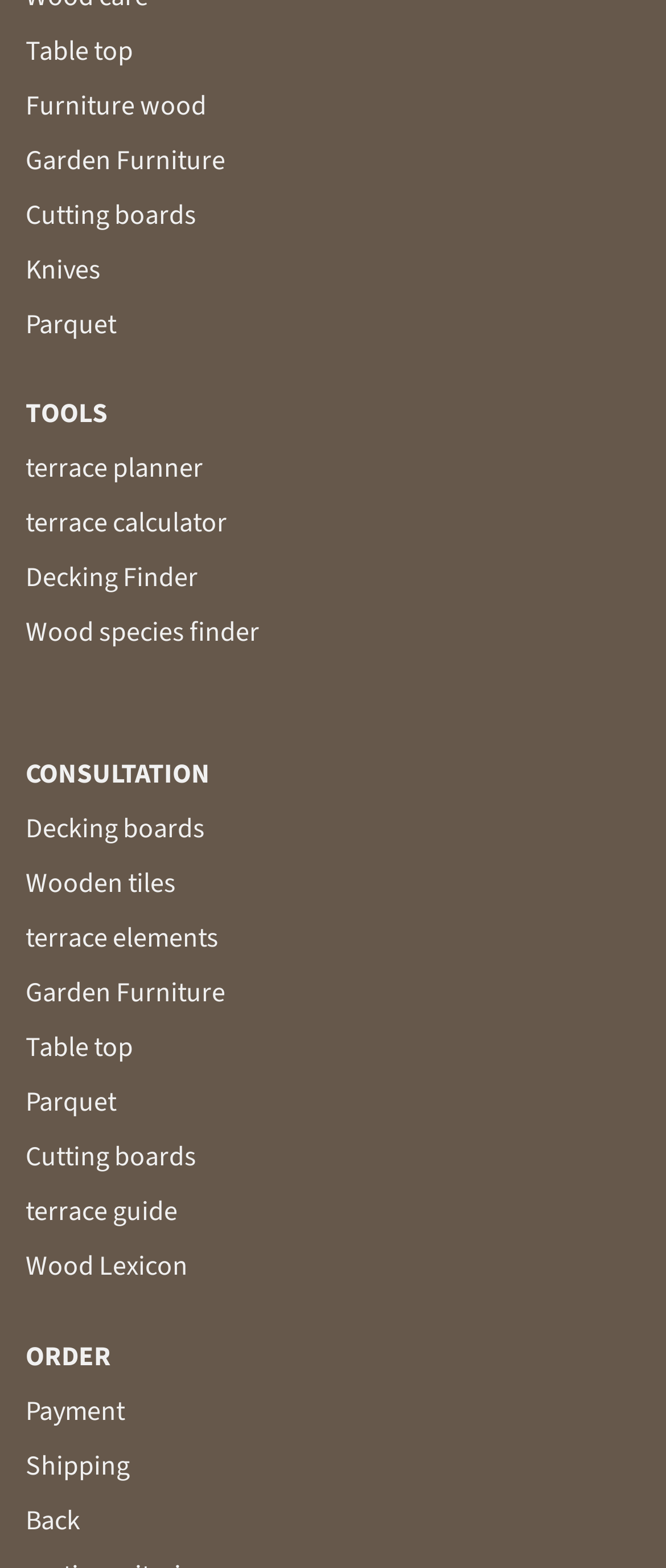Give a short answer to this question using one word or a phrase:
What is the purpose of the 'CONSULTATION' link?

To consult